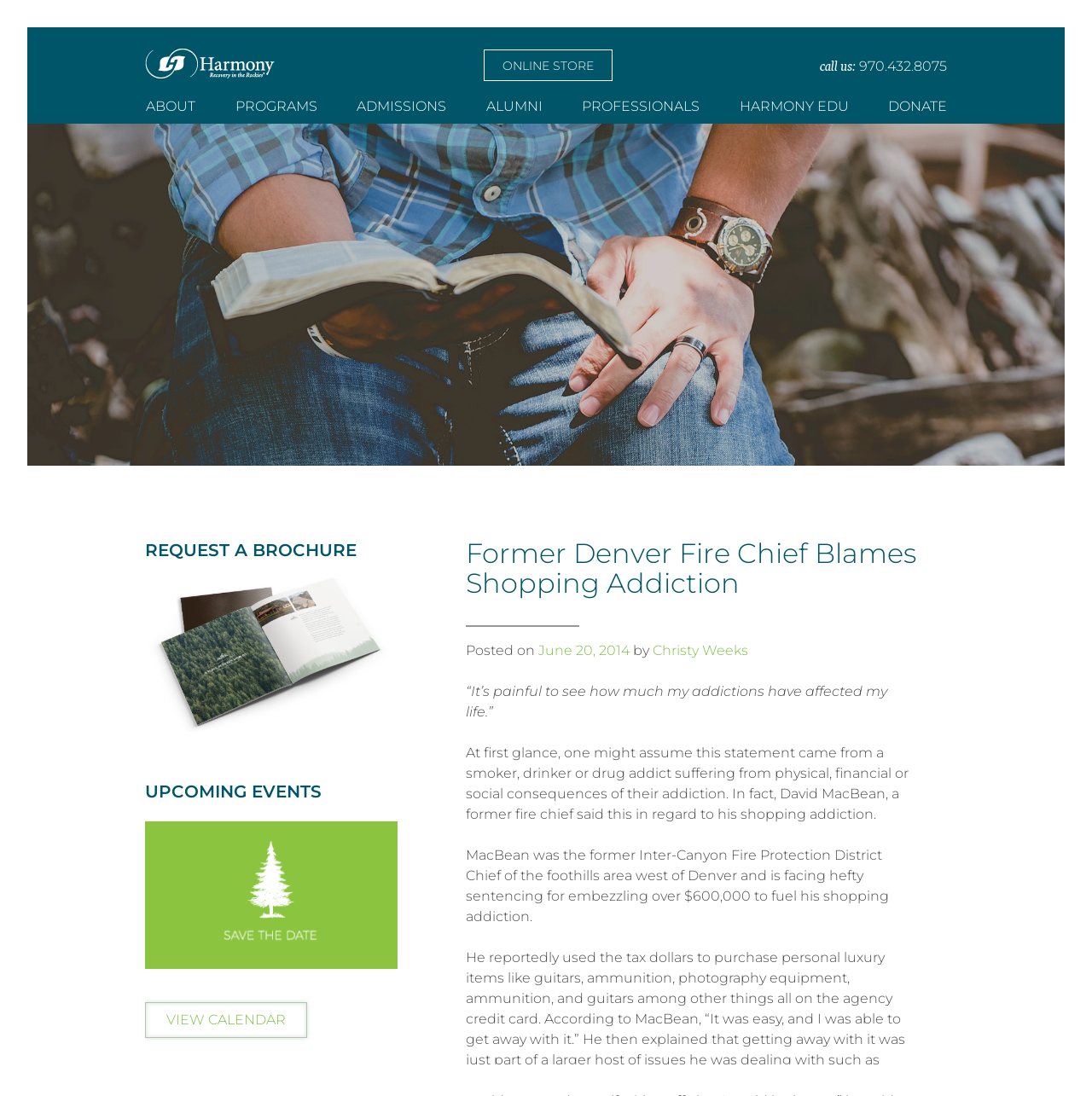What is the name of the former fire chief?
Based on the image, provide a one-word or brief-phrase response.

David MacBean